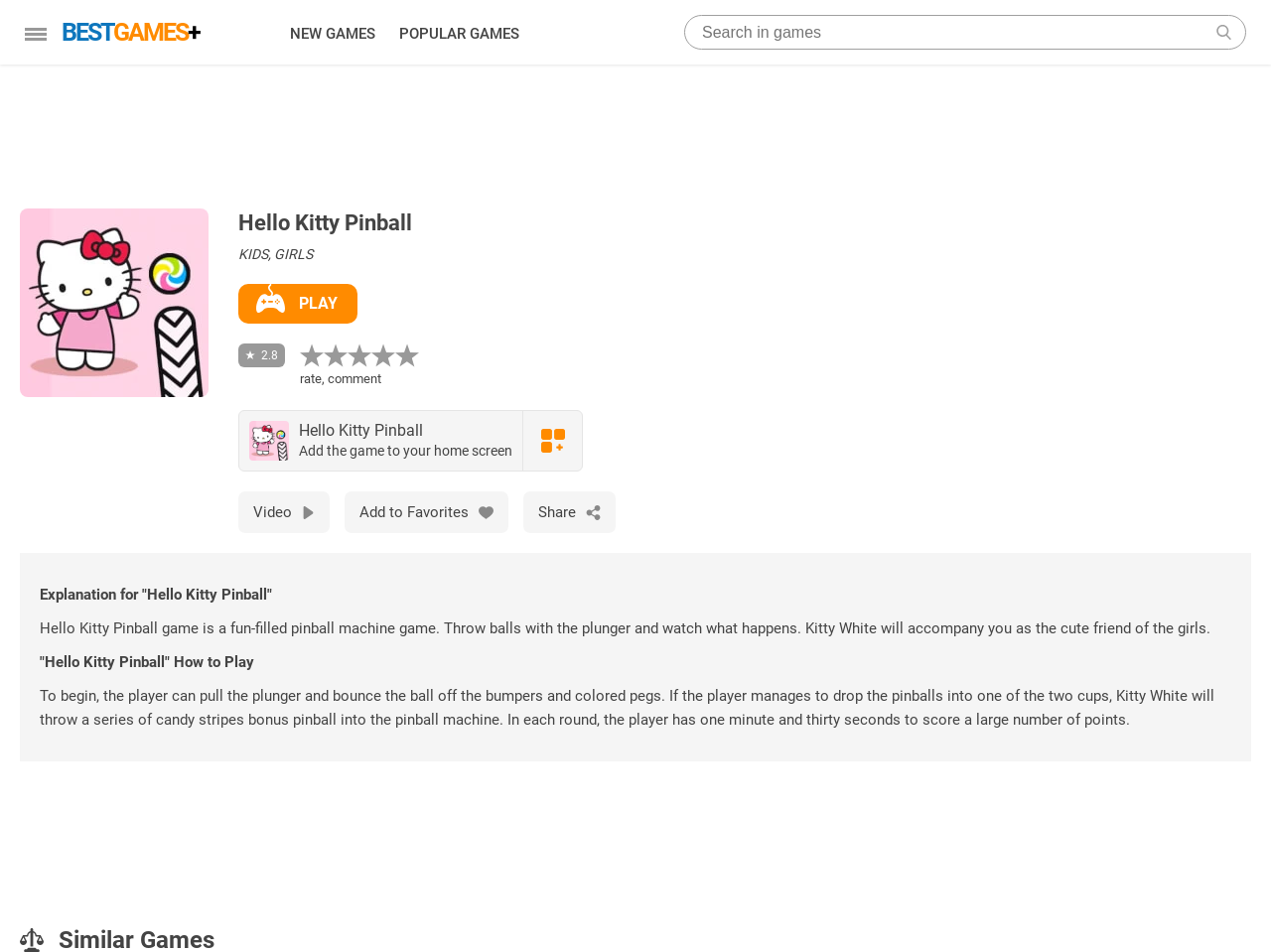Please identify the coordinates of the bounding box that should be clicked to fulfill this instruction: "Explore POPULAR GAMES".

[0.314, 0.016, 0.409, 0.055]